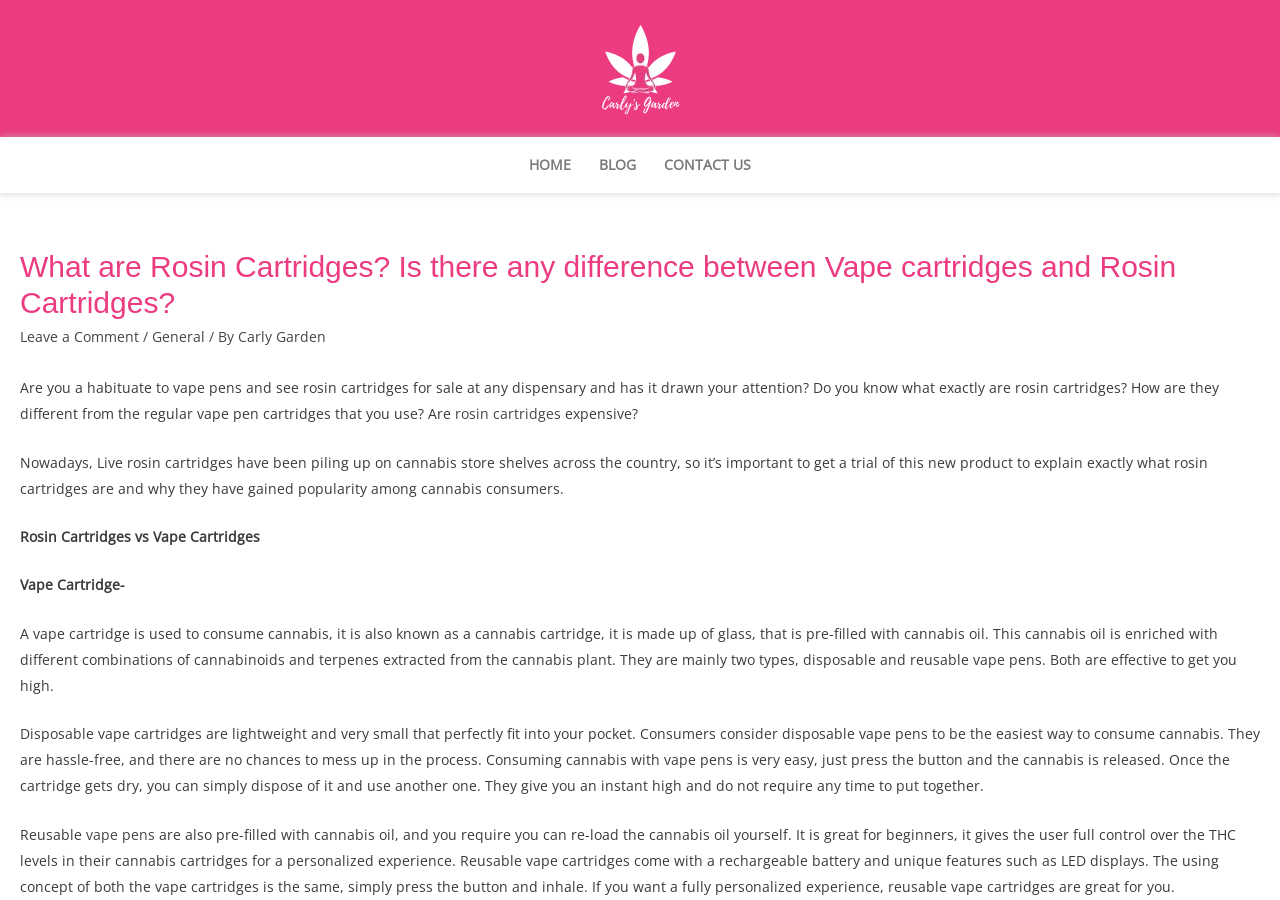Please specify the bounding box coordinates of the region to click in order to perform the following instruction: "Click on the 'rosin cartridges' link".

[0.355, 0.449, 0.438, 0.47]